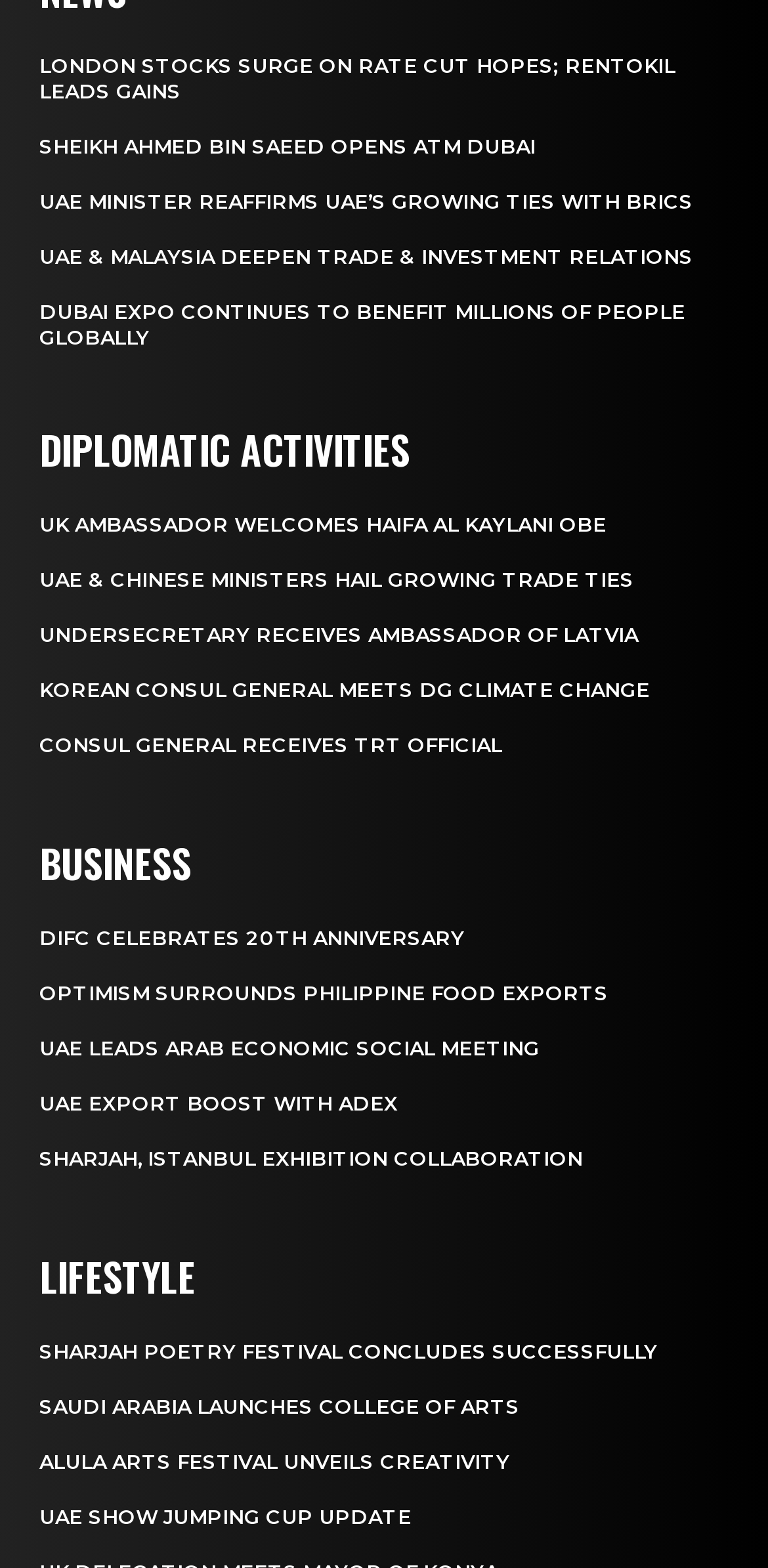Locate the bounding box coordinates of the clickable part needed for the task: "Read news about London stocks surge on rate cut hopes".

[0.051, 0.034, 0.879, 0.066]